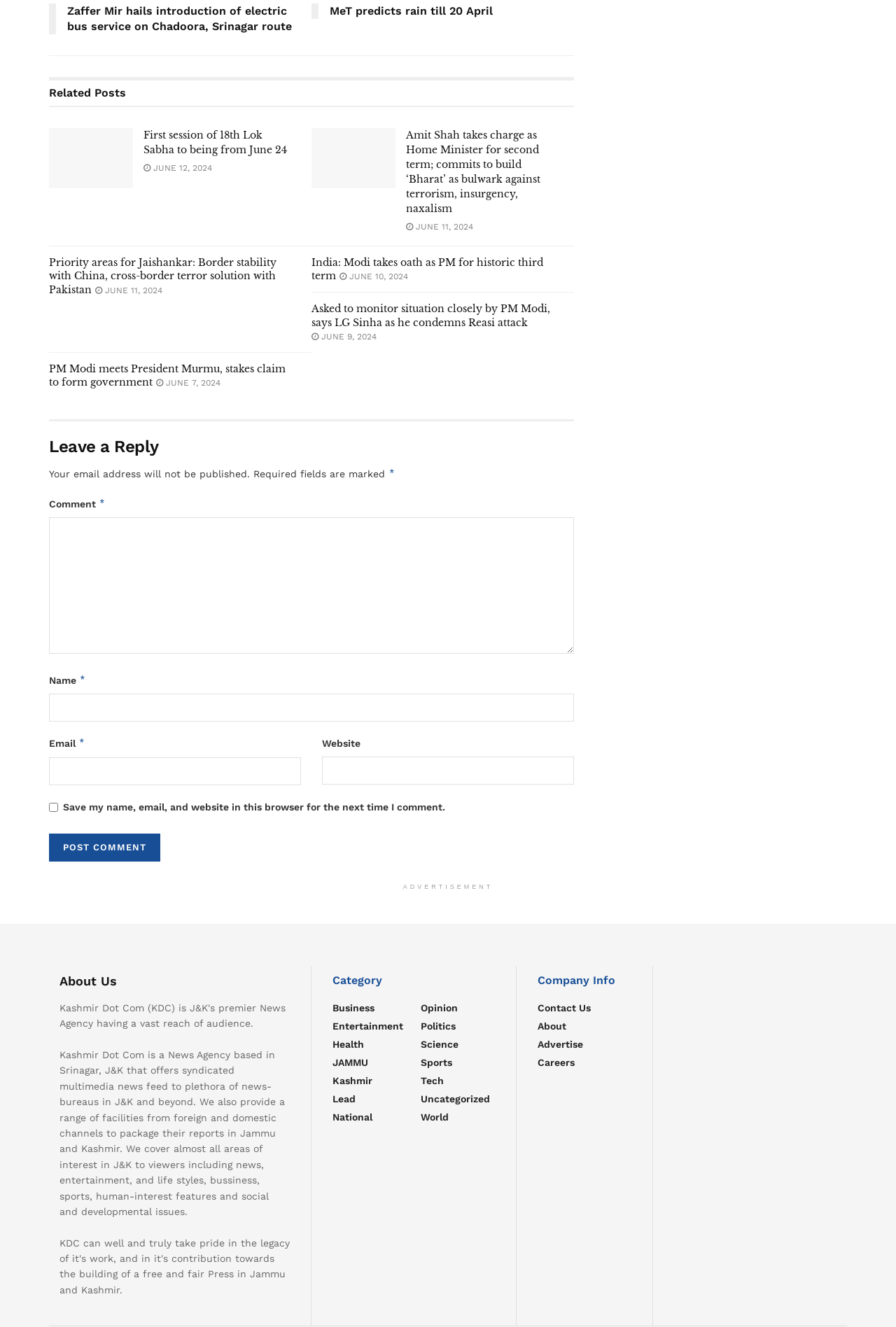Please determine the bounding box coordinates of the section I need to click to accomplish this instruction: "Go to ASU Home".

None